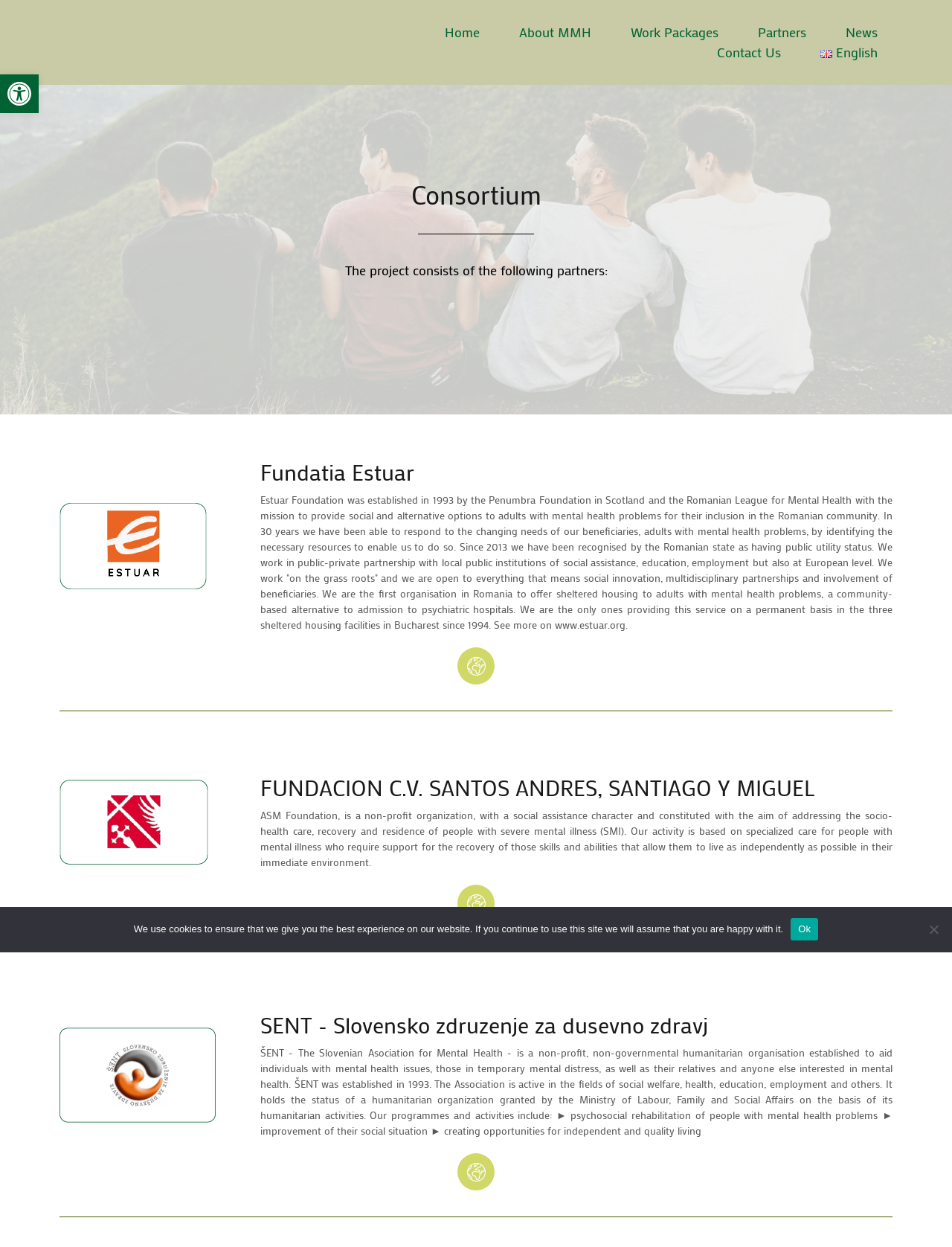Provide the bounding box coordinates of the HTML element this sentence describes: "Contact Us". The bounding box coordinates consist of four float numbers between 0 and 1, i.e., [left, top, right, bottom].

[0.753, 0.034, 0.82, 0.05]